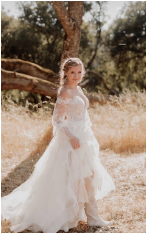Elaborate on the image by describing it in detail.

In this enchanting wedding photograph, a beautiful bride is captured amidst a serene natural backdrop. Dressed in an elegant white gown that features intricate lace detailing and flowing layers, she exudes grace and charm. The soft sunlight filters through the trees, casting a warm glow on her radiant smile and highlighting the exquisite craftsmanship of her bridal attire. The setting, adorned with golden grasses and rustic elements, adds a romantic and dreamy quality to the scene, perfectly encapsulating the essence of her special day. The composition and lighting combine to create a captivating moment that celebrates the beauty of love and joy.